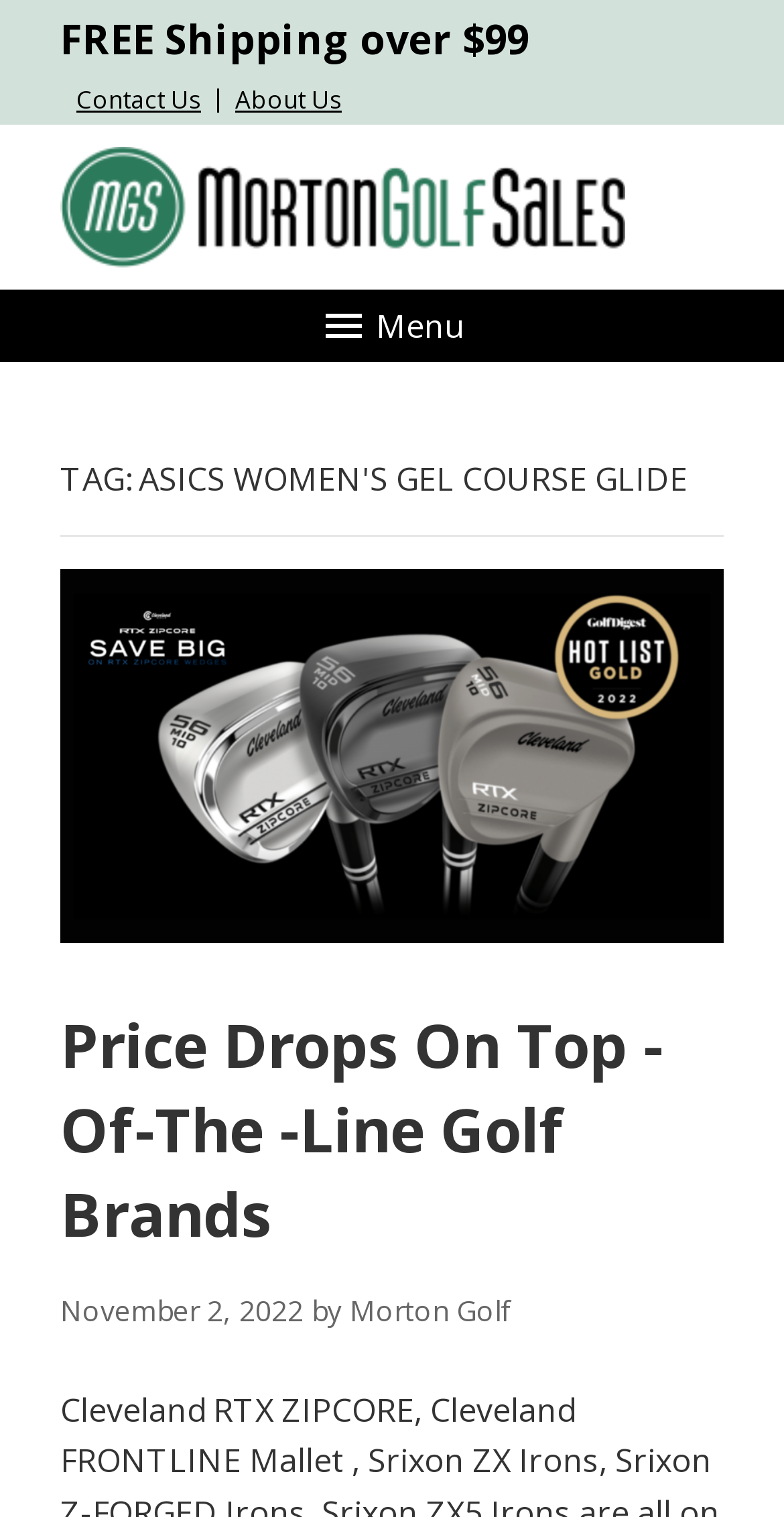When was the current article published?
Please give a detailed answer to the question using the information shown in the image.

I found the publication date of the current article by looking at the link 'November 2, 2022' which appears below the article title and author.